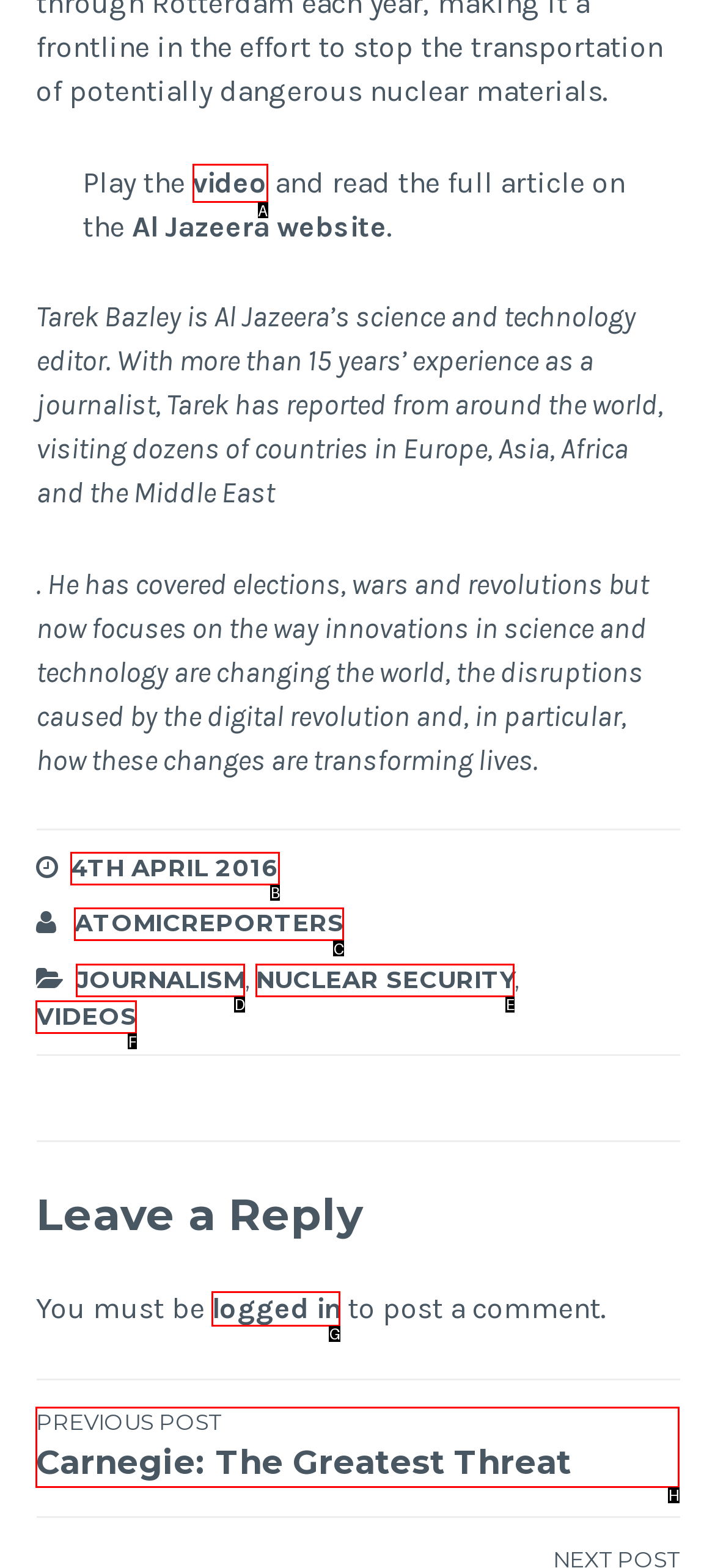Find the option that matches this description: atomicreporters
Provide the corresponding letter directly.

C